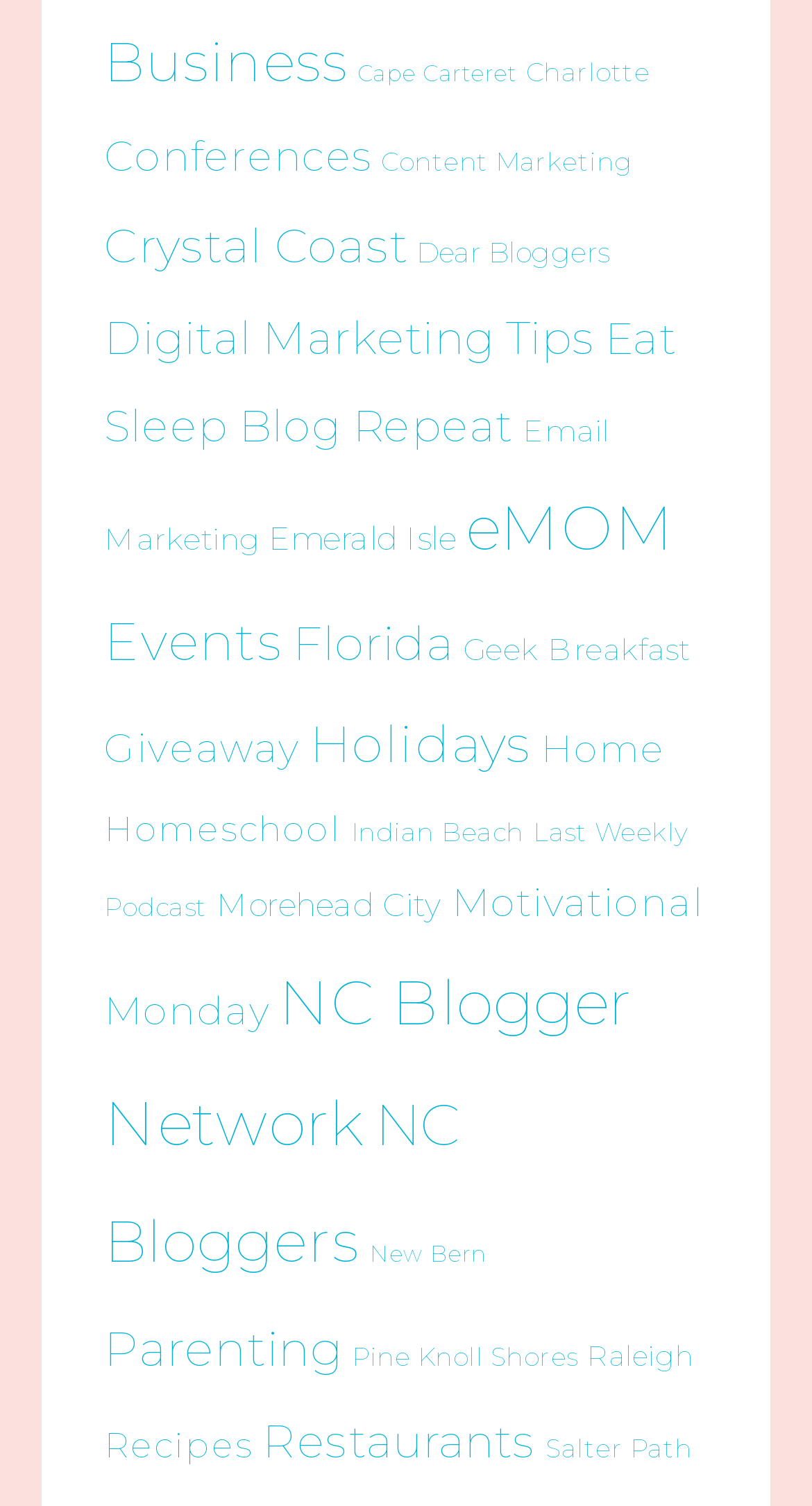Identify the bounding box coordinates for the element you need to click to achieve the following task: "Open navigation menu". The coordinates must be four float values ranging from 0 to 1, formatted as [left, top, right, bottom].

None